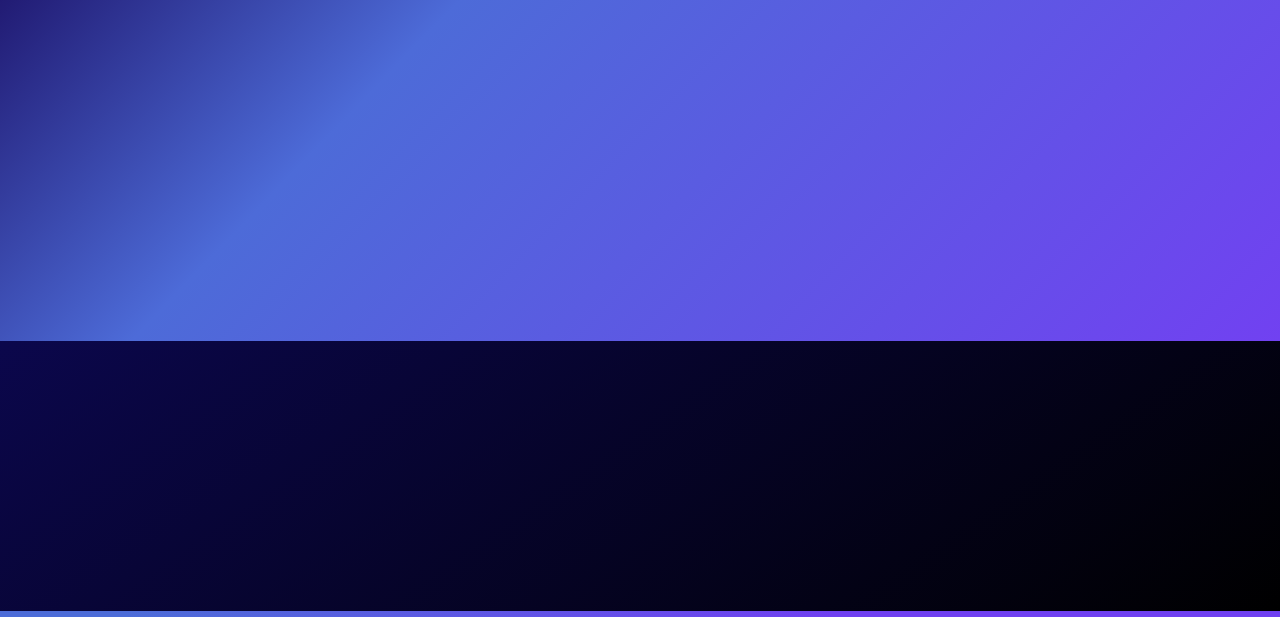Examine the image and give a thorough answer to the following question:
How many social media links are there?

I counted the social media links at the bottom of the page and found 8 links, which are Twitter, Telegram, Facebook, Instagram, LinkedIn, Email, Twitter (again), Telegram (again), Facebook (again), Linkedin (again), Whatsapp, Pinterest, and Email (again).